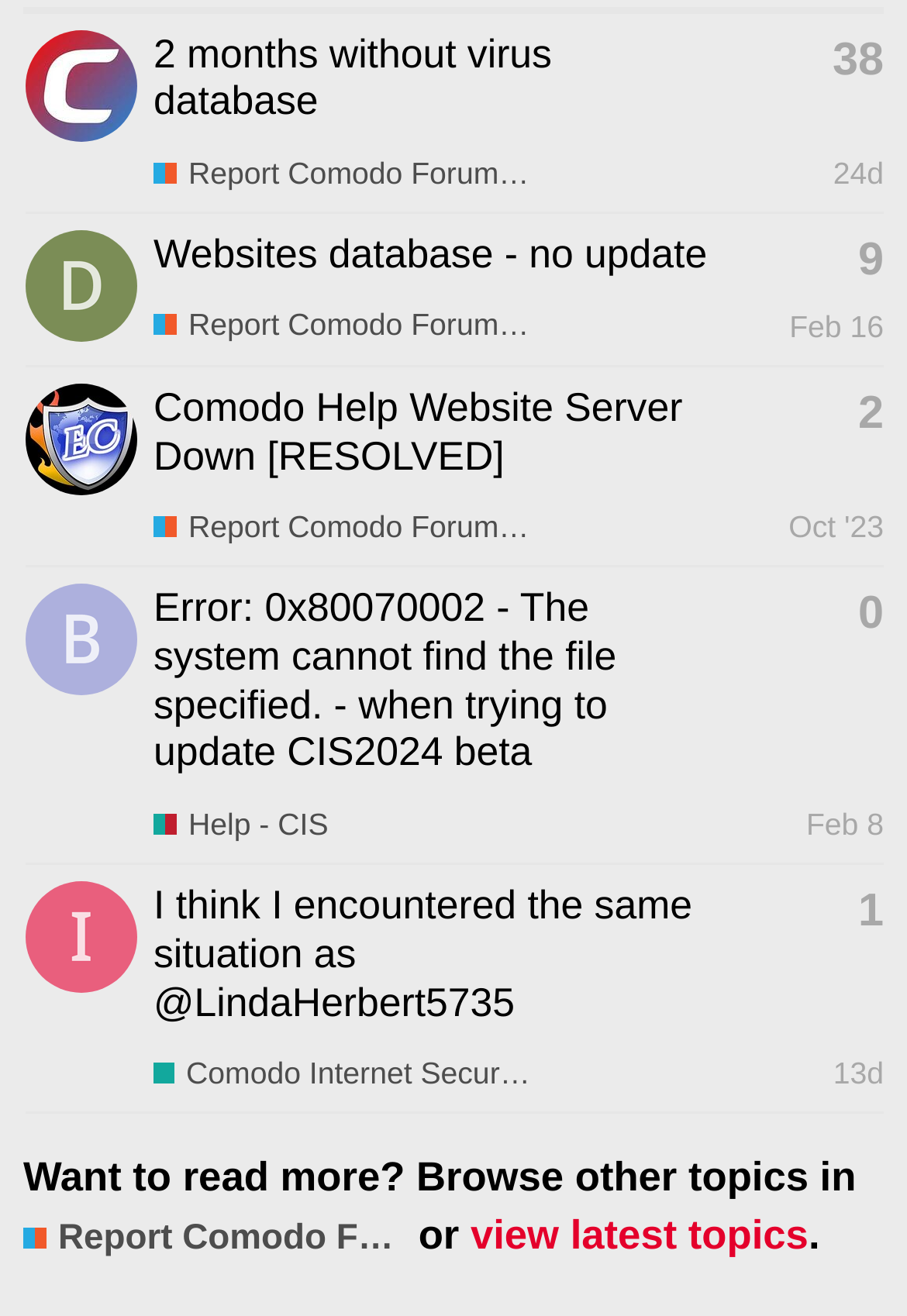Determine the bounding box coordinates for the element that should be clicked to follow this instruction: "View topic 'I think I encountered the same situation as @LindaHerbert5735'". The coordinates should be given as four float numbers between 0 and 1, in the format [left, top, right, bottom].

[0.028, 0.697, 0.151, 0.727]